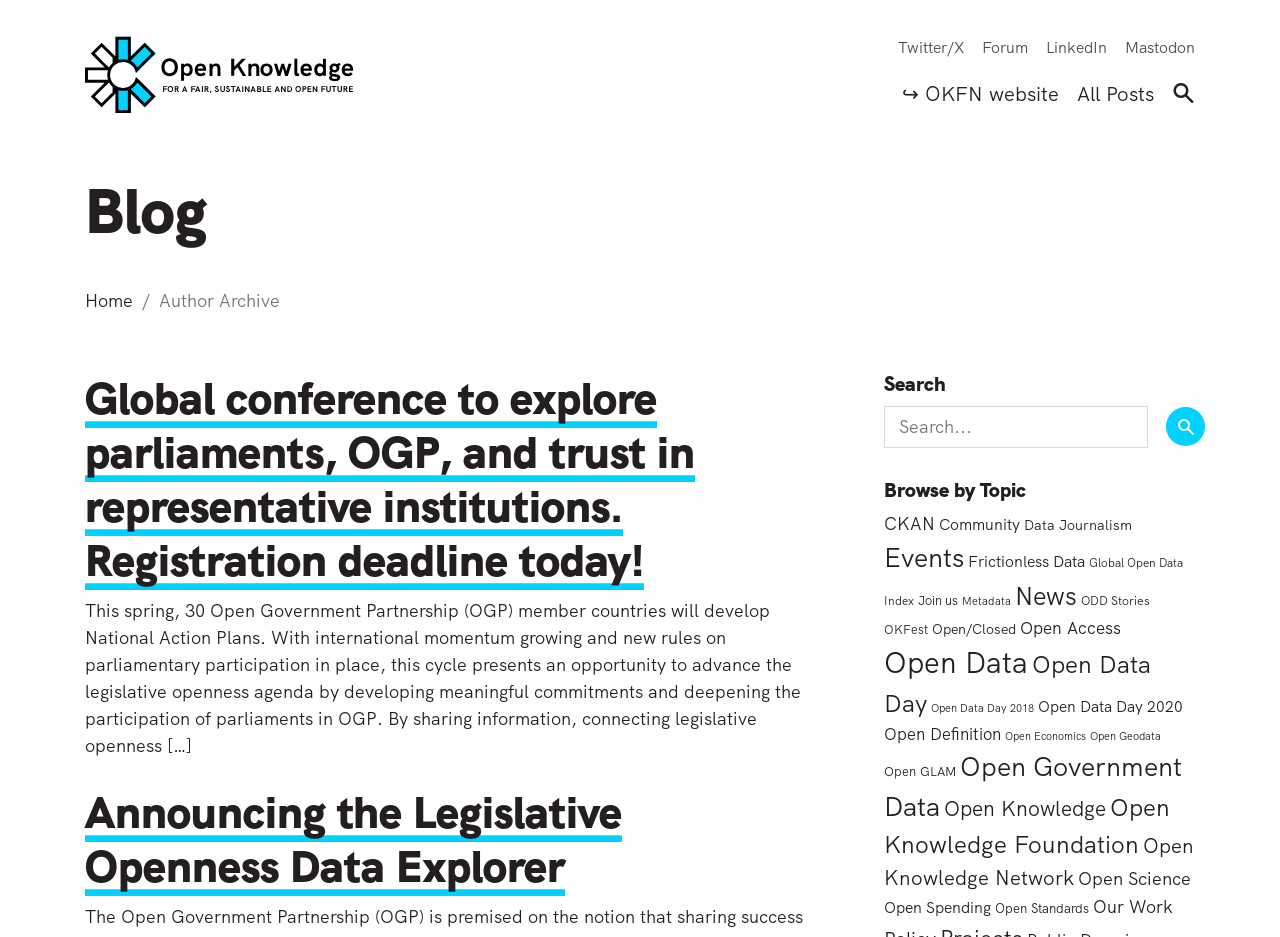What are the topics that can be browsed?
Answer the question with as much detail as you can, using the image as a reference.

The webpage has a section 'Browse by Topic' which lists various topics such as CKAN, Community, Data Journalism, Events, and many more. This suggests that the blog posts can be browsed by these topics.